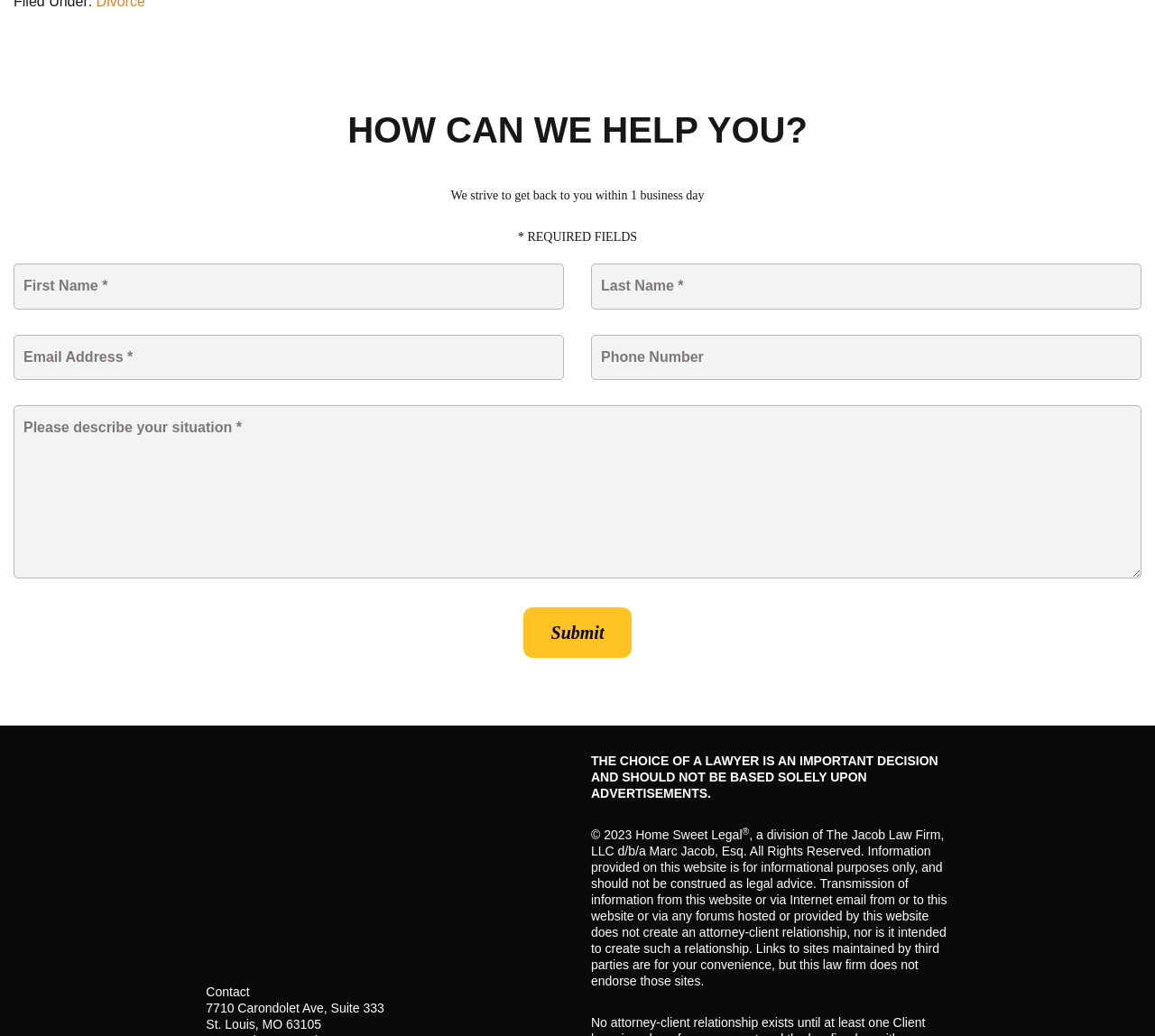Bounding box coordinates should be provided in the format (top-left x, top-left y, bottom-right x, bottom-right y) with all values between 0 and 1. Identify the bounding box for this UI element: name="lf_phone" placeholder="Phone Number"

[0.512, 0.323, 0.988, 0.367]